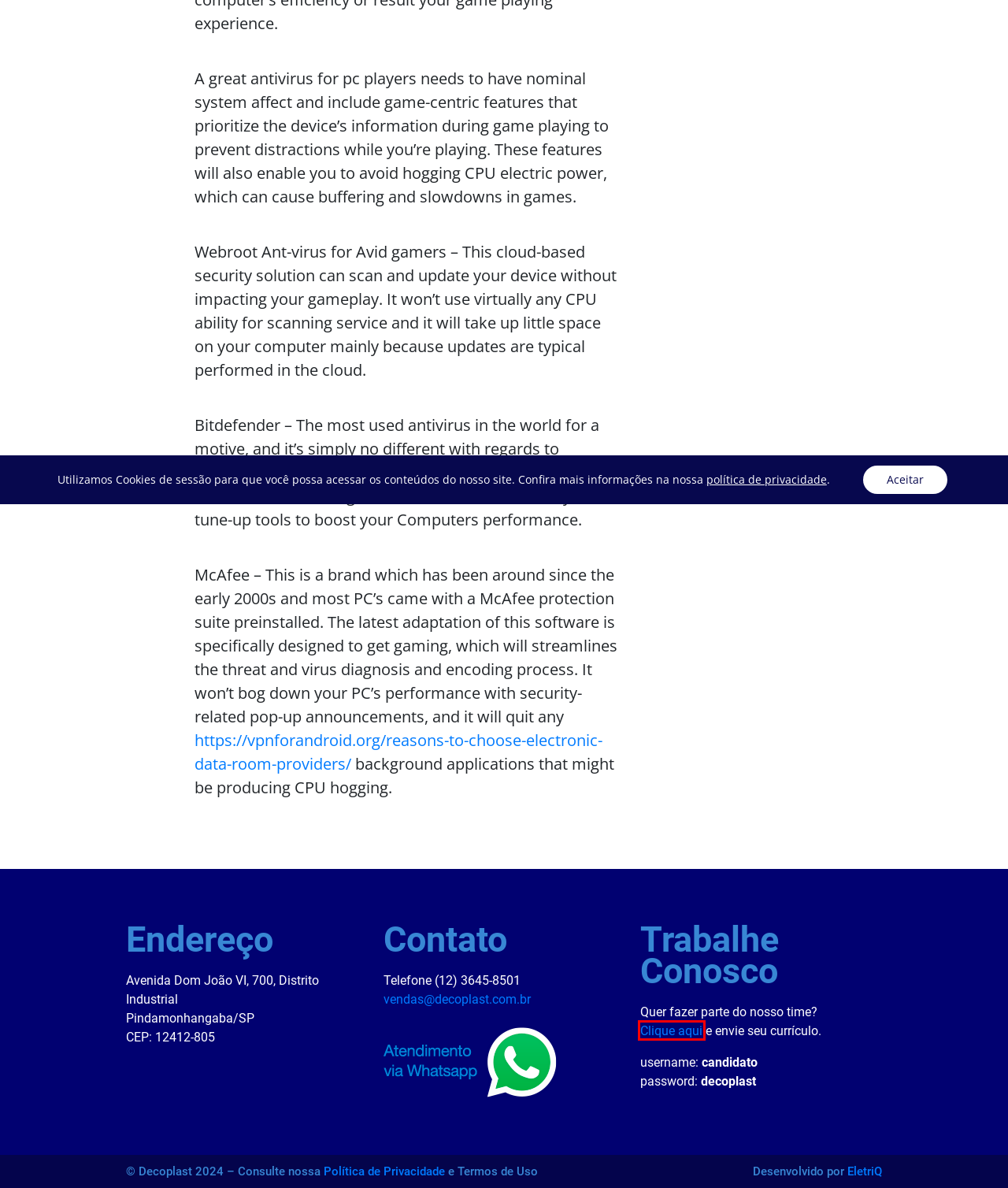You have a screenshot of a webpage with a red bounding box around an element. Choose the best matching webpage description that would appear after clicking the highlighted element. Here are the candidates:
A. EletriQ - Consumer Experience
B. Política de privacidade - Decoplast
C. Clientes - Decoplast
D. Empresa - Decoplast
E. Contato - Decoplast
F. Arquivos Sem categoria - Decoplast
G. Produtos - Decoplast
H. ProcSecure

H